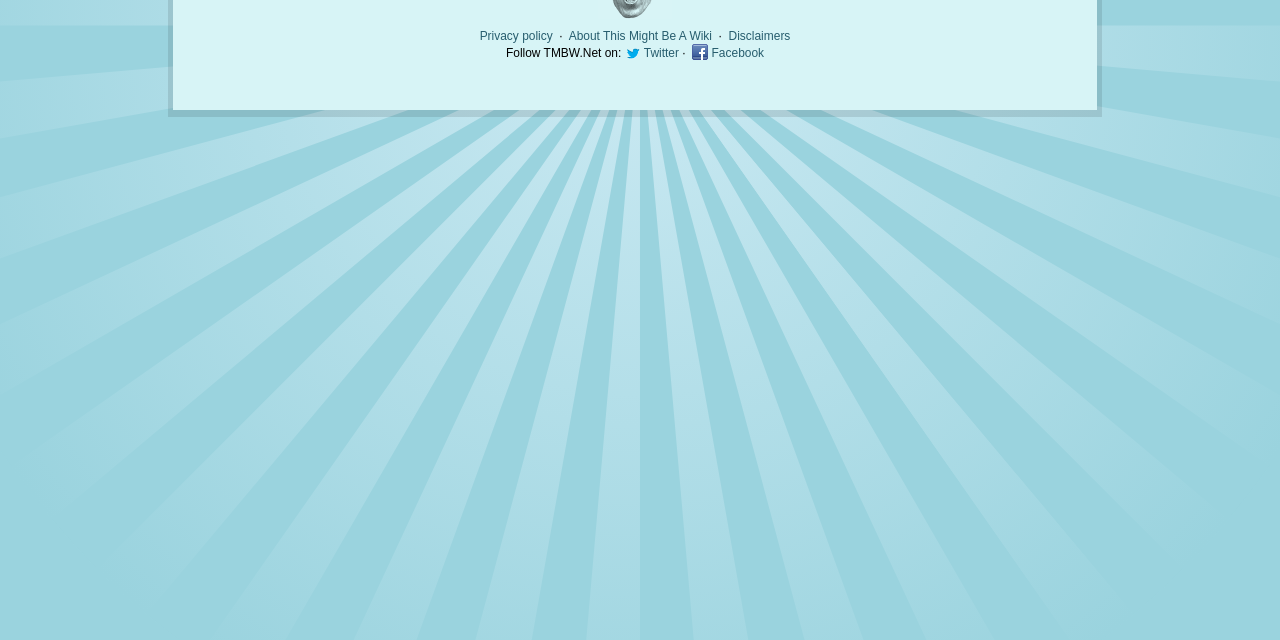Give the bounding box coordinates for the element described as: "Disclaimers".

[0.569, 0.046, 0.617, 0.068]